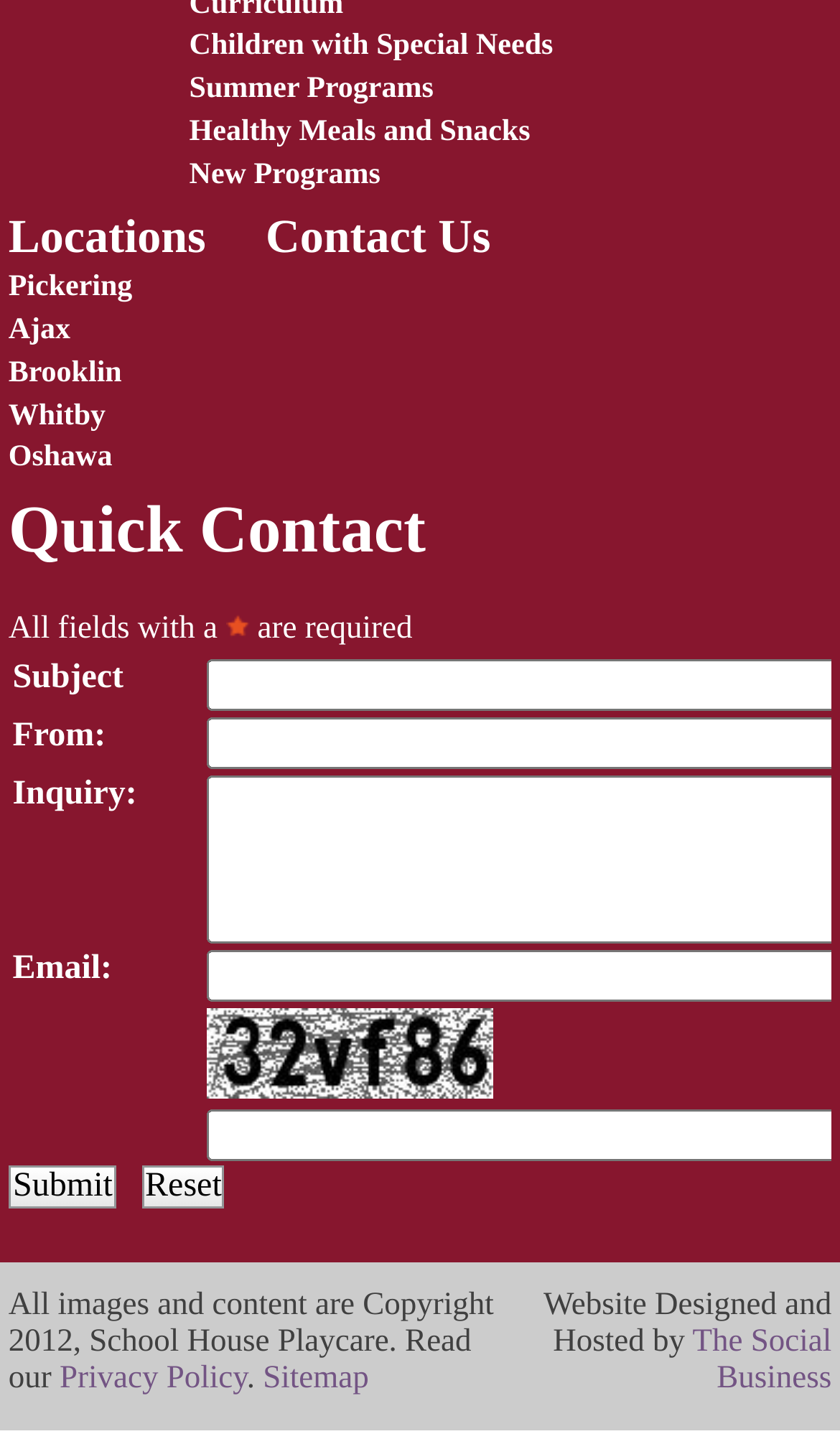Determine the bounding box coordinates of the clickable element necessary to fulfill the instruction: "Read the Privacy Policy". Provide the coordinates as four float numbers within the 0 to 1 range, i.e., [left, top, right, bottom].

[0.071, 0.946, 0.294, 0.975]